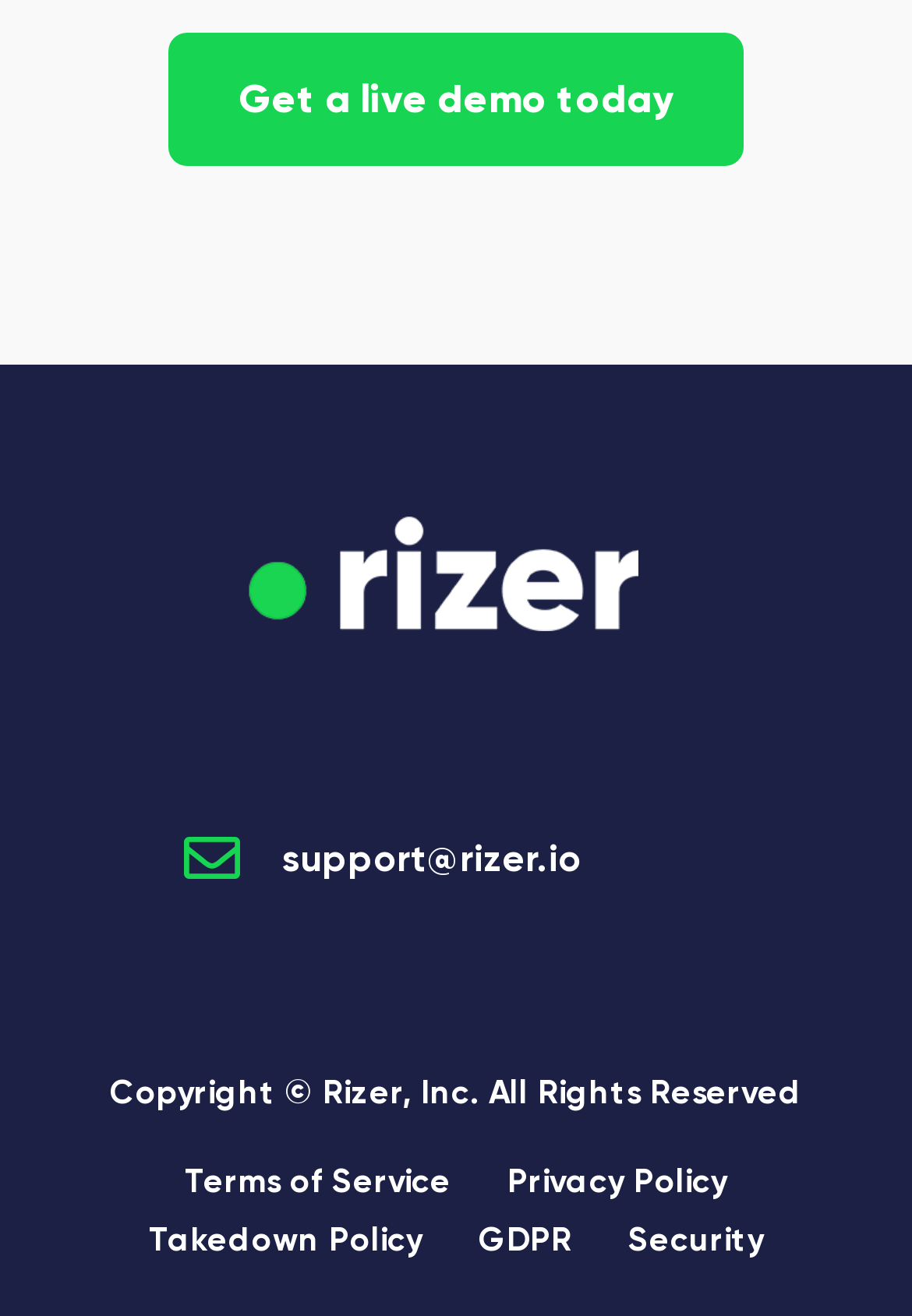Look at the image and give a detailed response to the following question: What is the copyright information of the webpage?

The copyright information of the webpage is Copyright Rizer, Inc., which can be found at the bottom of the webpage, inside a layout table with a bounding box of [0.121, 0.814, 0.879, 0.845].